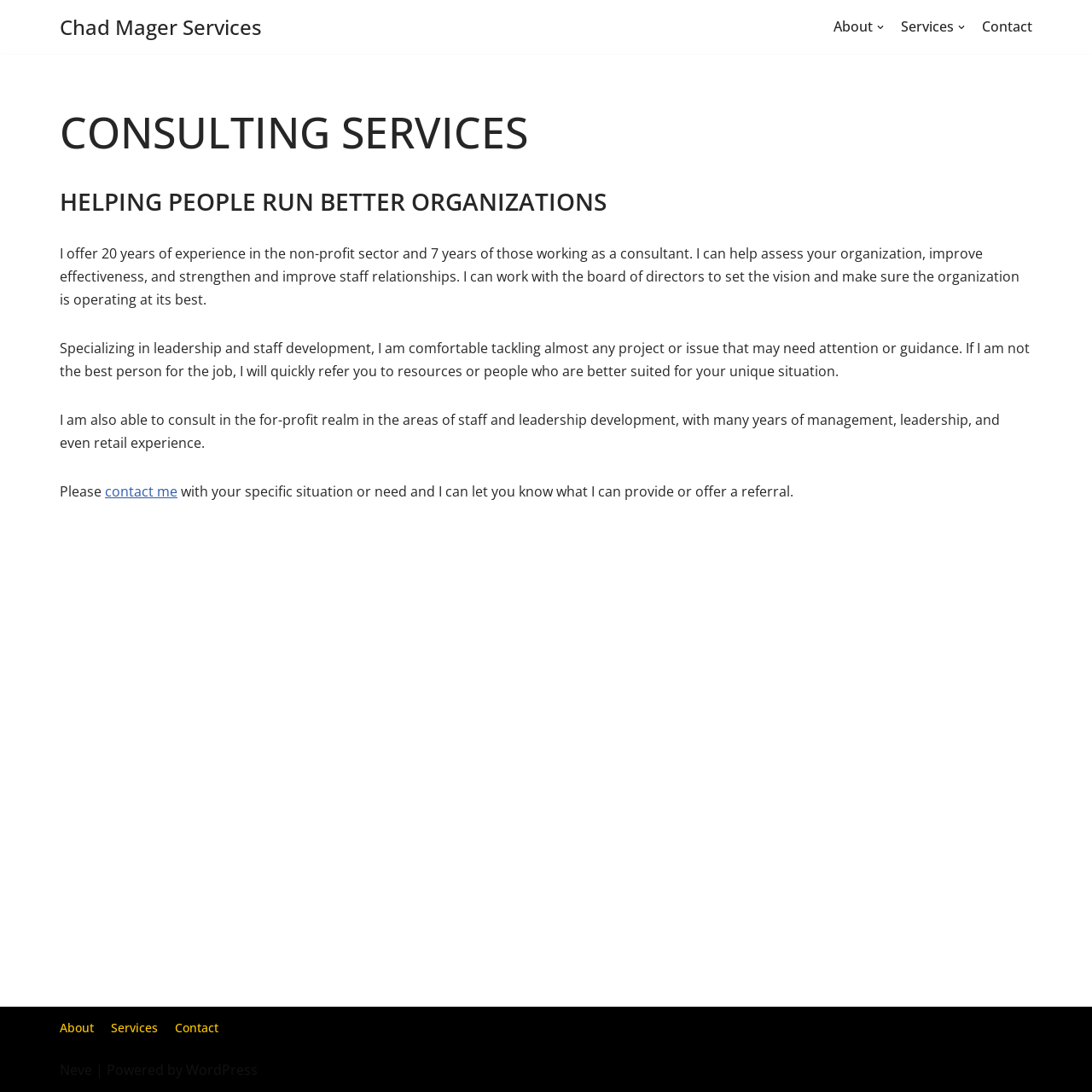Can you provide the bounding box coordinates for the element that should be clicked to implement the instruction: "skip to content"?

[0.0, 0.025, 0.023, 0.041]